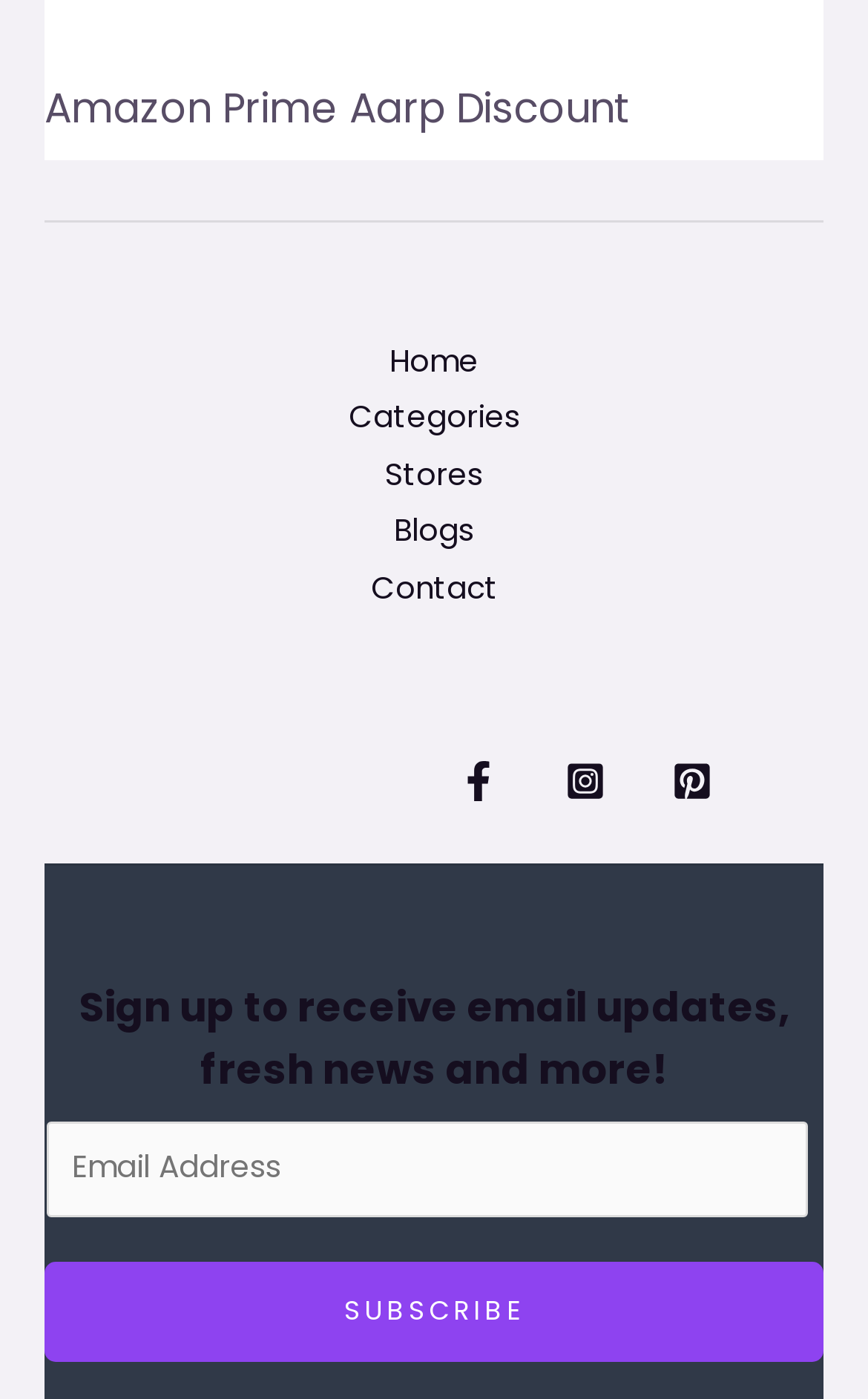Specify the bounding box coordinates (top-left x, top-left y, bottom-right x, bottom-right y) of the UI element in the screenshot that matches this description: Amazon Prime Aarp Discount

[0.051, 0.057, 0.728, 0.097]